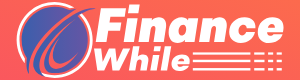What is the color of the typography?
Refer to the image and provide a thorough answer to the question.

Bold, white typography reads 'FinanceWhile', emphasizing clarity and simplicity, which aligns with the brand's mission to deliver timely and relevant financial information.